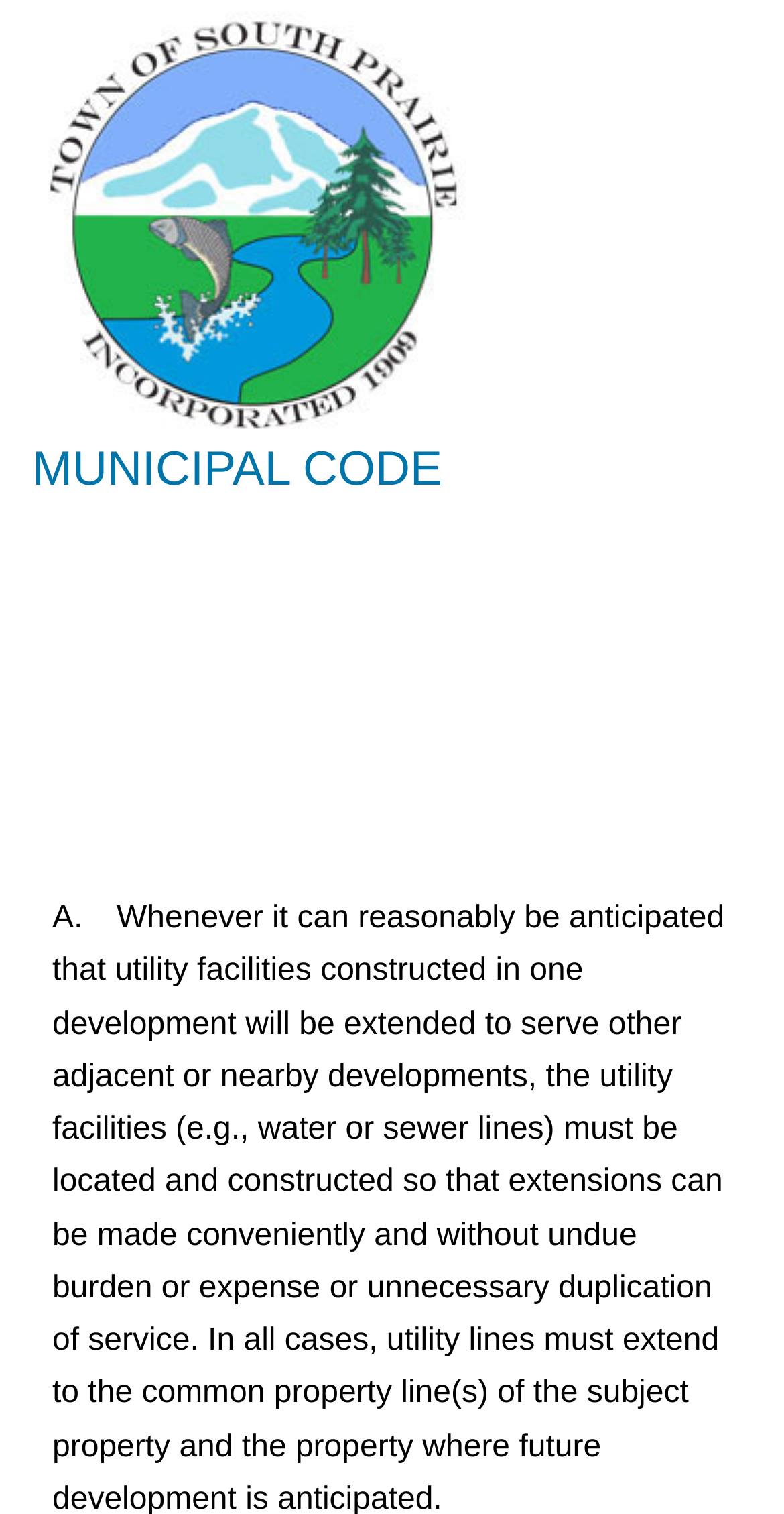Please identify the bounding box coordinates of the element's region that I should click in order to complete the following instruction: "Visit the town website". The bounding box coordinates consist of four float numbers between 0 and 1, i.e., [left, top, right, bottom].

[0.082, 0.583, 0.918, 0.61]